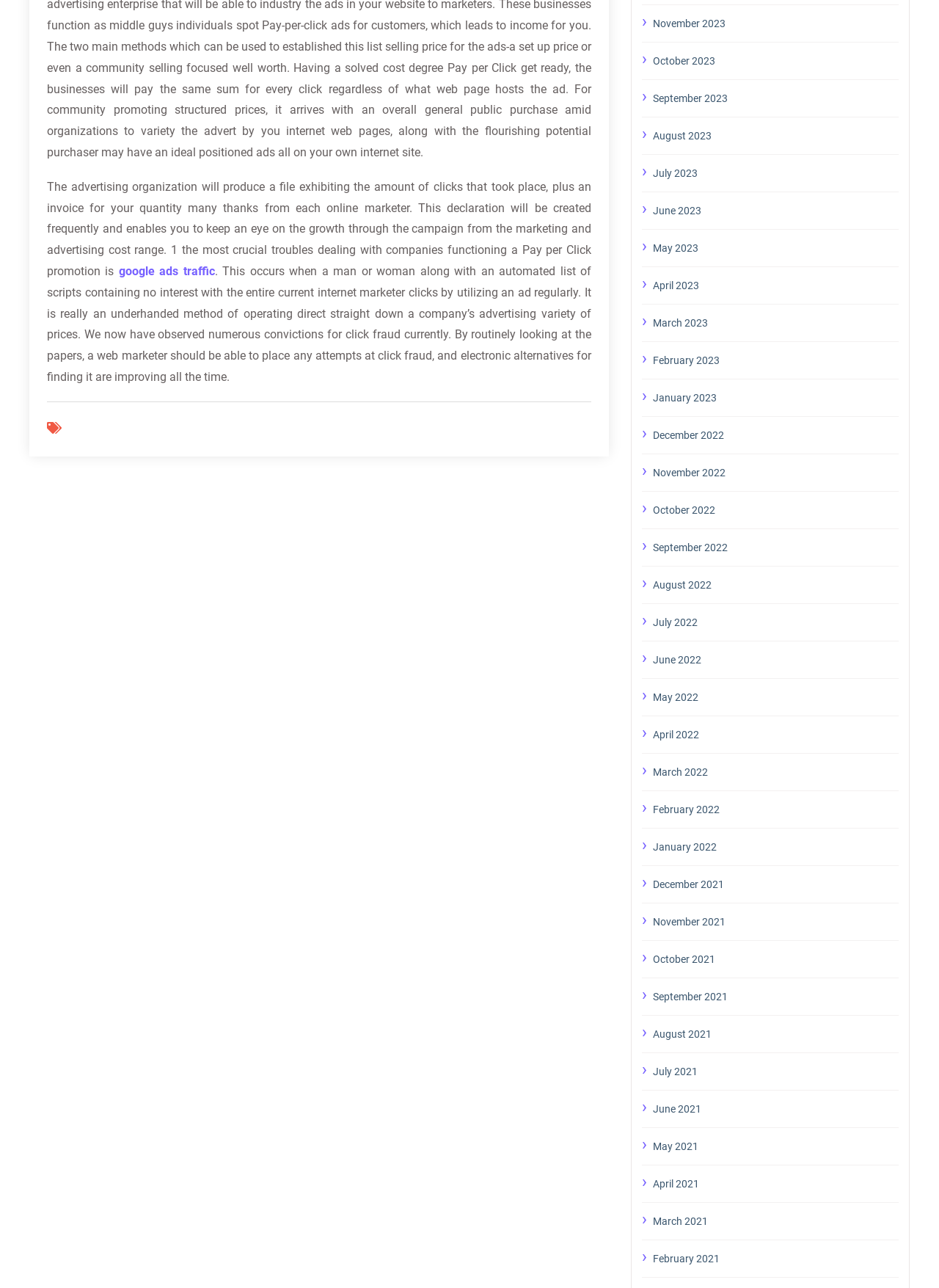Pinpoint the bounding box coordinates of the element that must be clicked to accomplish the following instruction: "go to October 2023". The coordinates should be in the format of four float numbers between 0 and 1, i.e., [left, top, right, bottom].

[0.695, 0.04, 0.957, 0.054]